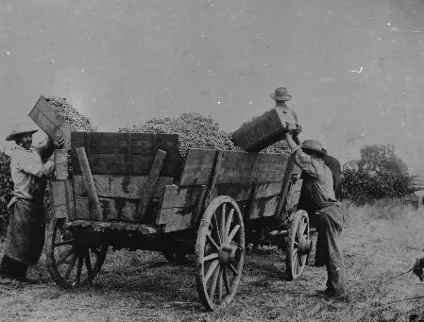Respond to the following question with a brief word or phrase:
What type of grape is significant in Lodi?

Zinfandel